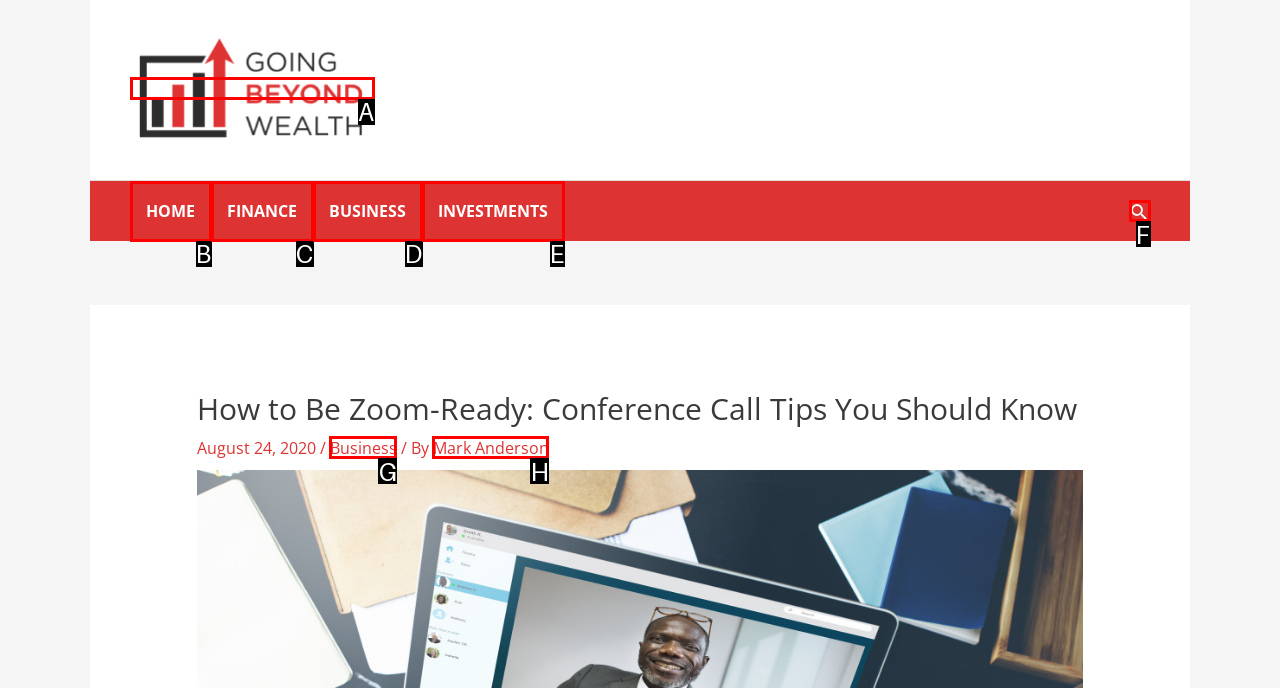Determine which option matches the description: Search. Answer using the letter of the option.

F